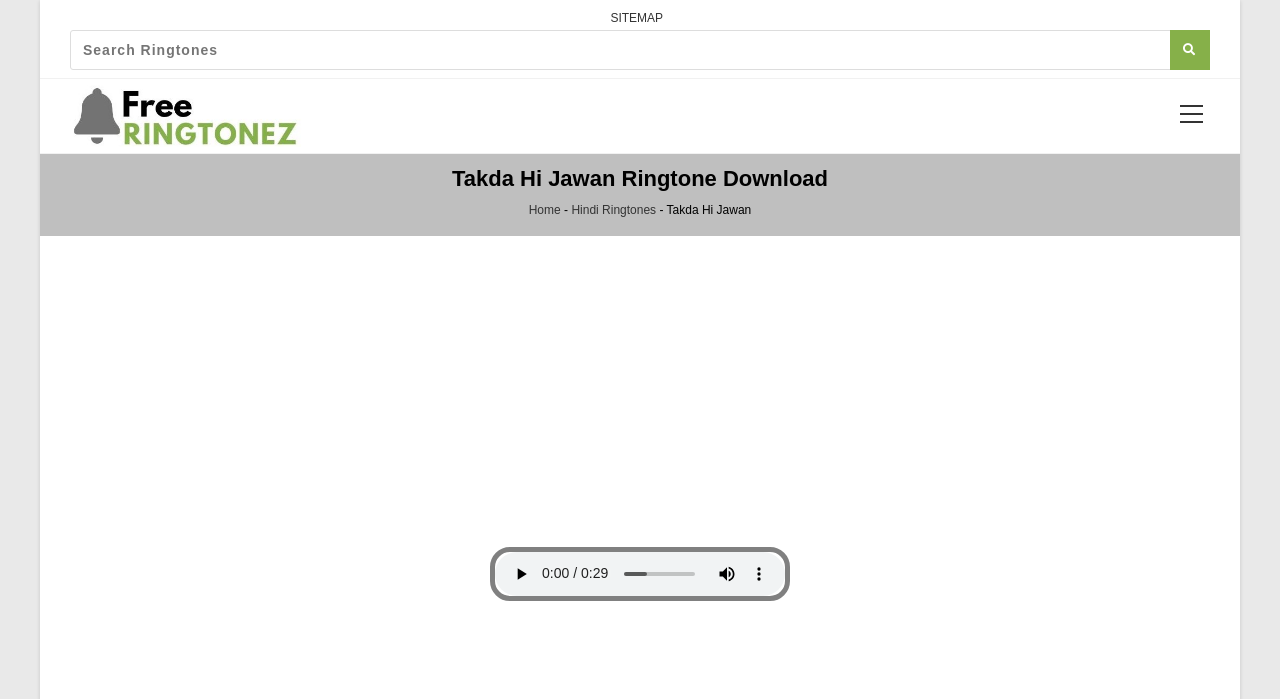What is the function of the button with a play icon?
Provide a detailed and extensive answer to the question.

The button with a play icon is located within an audio element, and it is likely that clicking this button will play the audio content.